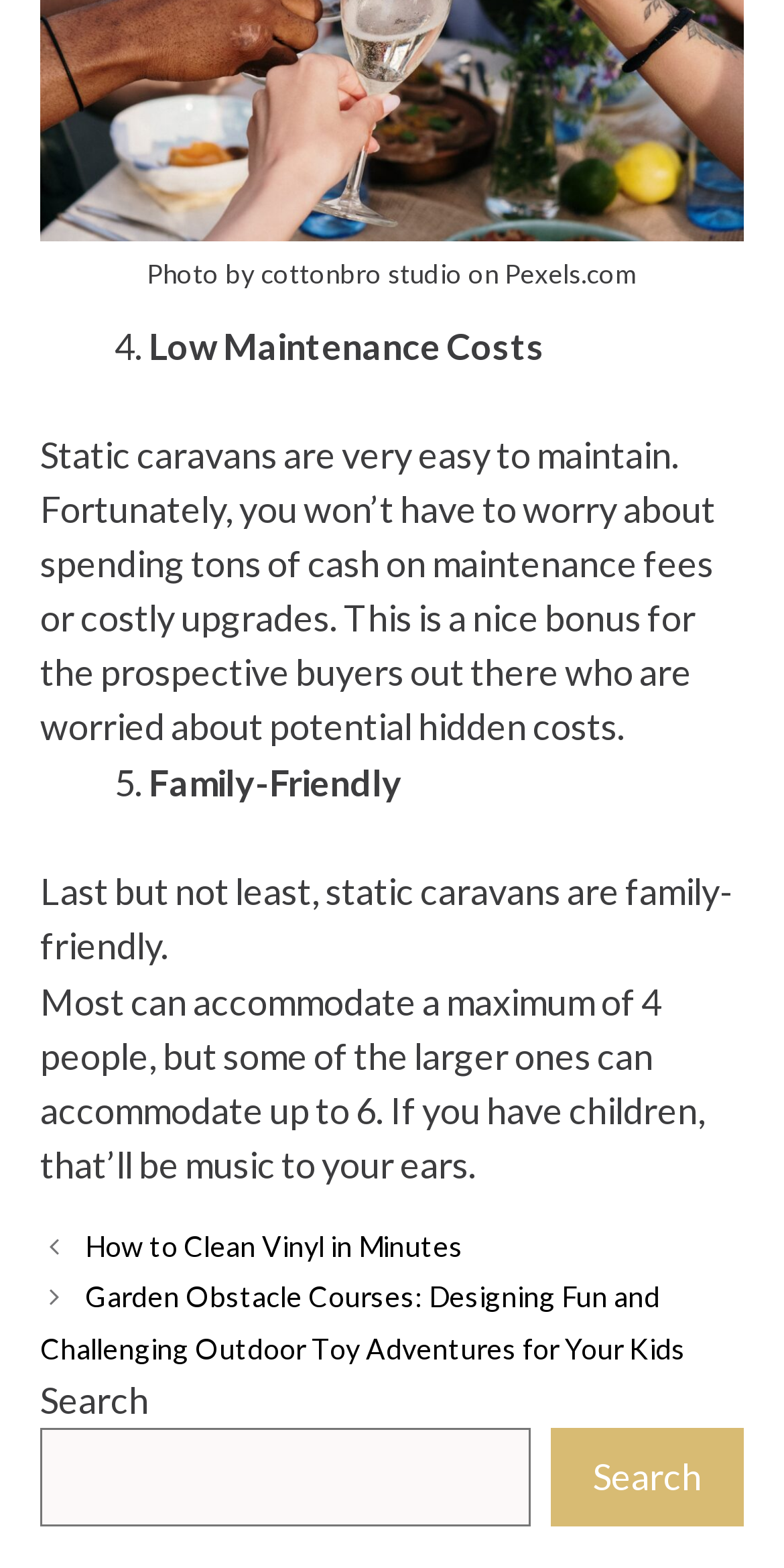Please provide a detailed answer to the question below based on the screenshot: 
How many people can some static caravans accommodate?

According to the text, 'Most can accommodate a maximum of 4 people, but some of the larger ones can accommodate up to 6.'